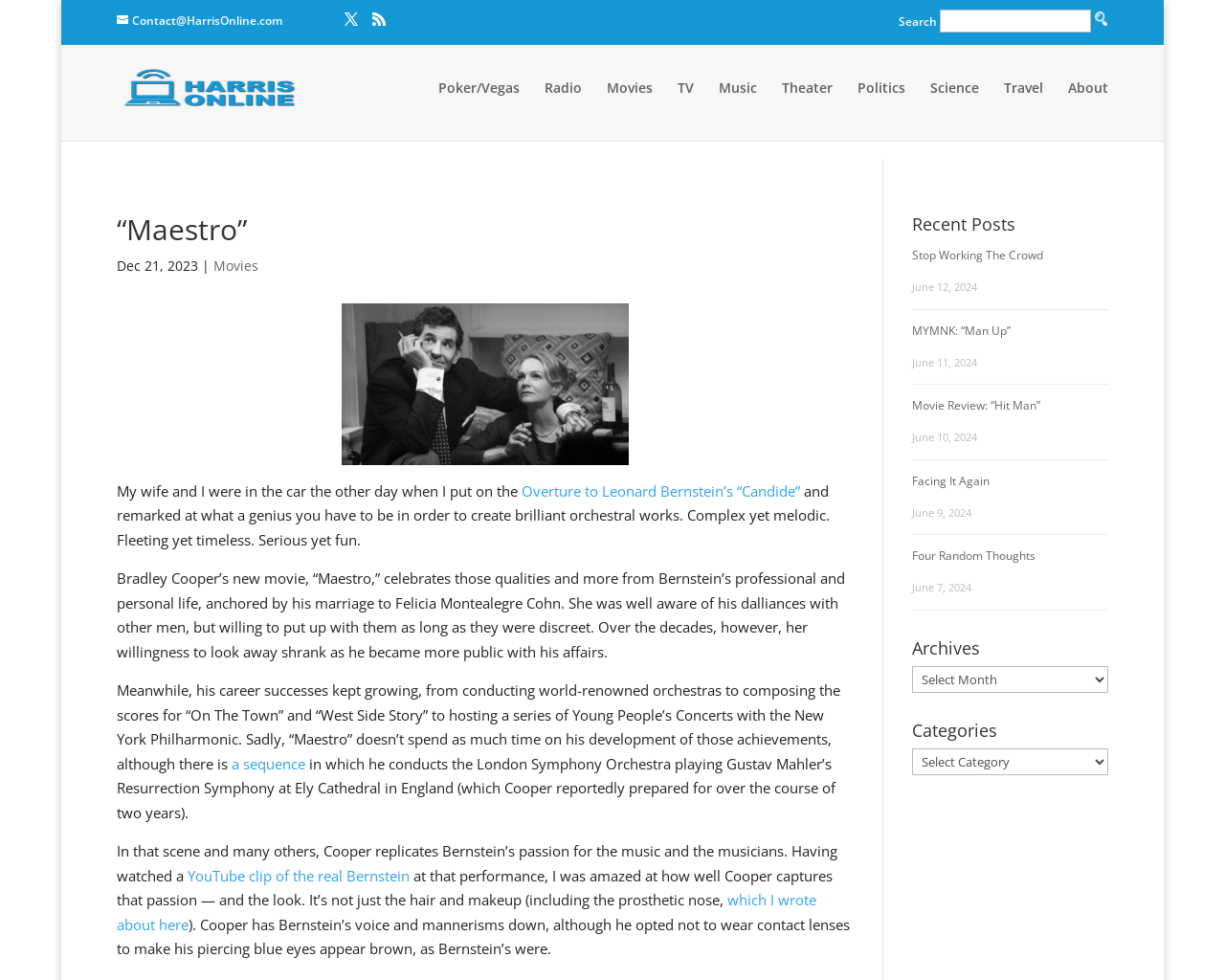Determine the bounding box coordinates of the region I should click to achieve the following instruction: "Contact Paul Harris Online". Ensure the bounding box coordinates are four float numbers between 0 and 1, i.e., [left, top, right, bottom].

[0.095, 0.013, 0.23, 0.029]